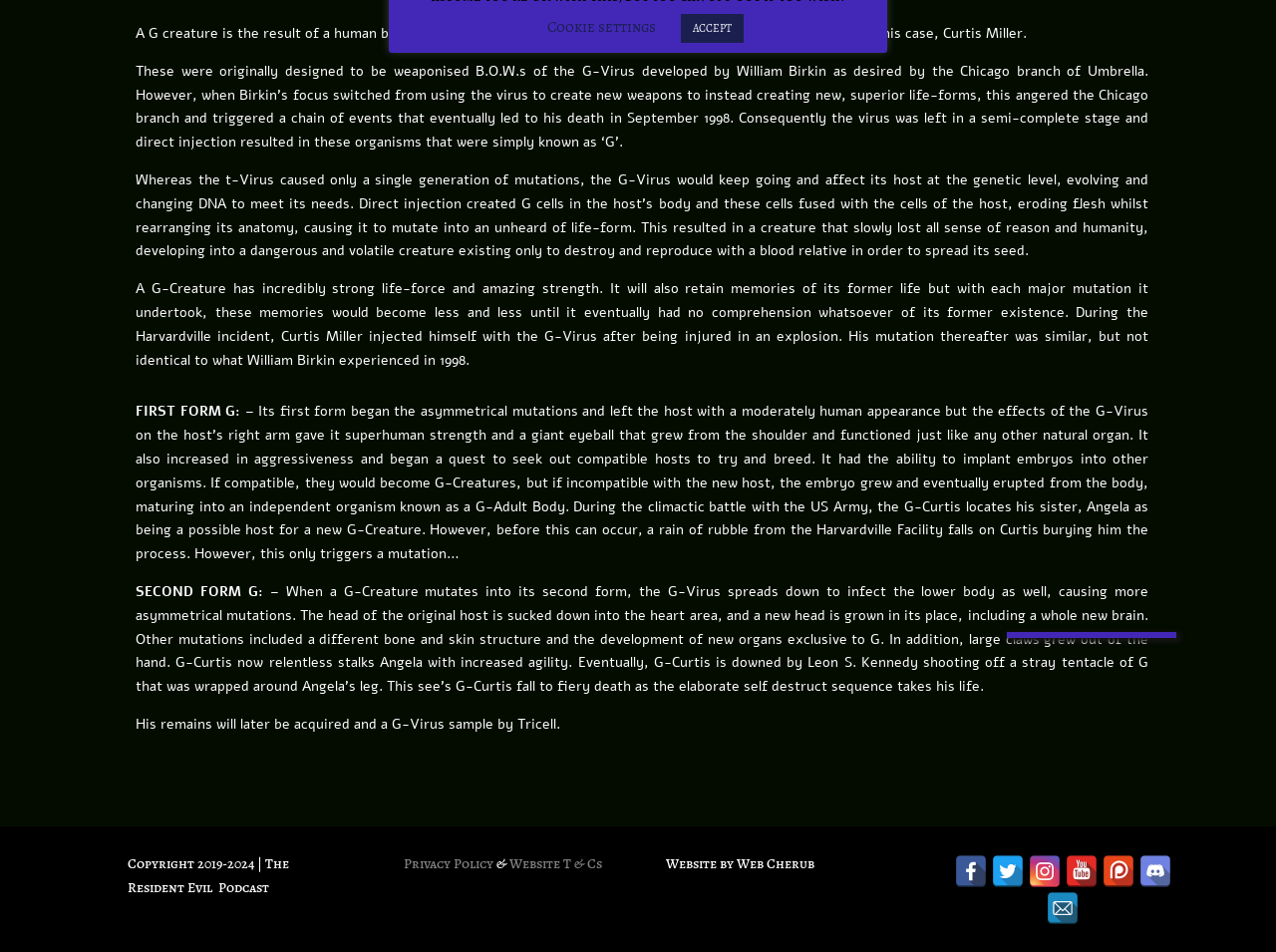For the following element description, predict the bounding box coordinates in the format (top-left x, top-left y, bottom-right x, bottom-right y). All values should be floating point numbers between 0 and 1. Description: Privacy Policy

[0.317, 0.897, 0.387, 0.917]